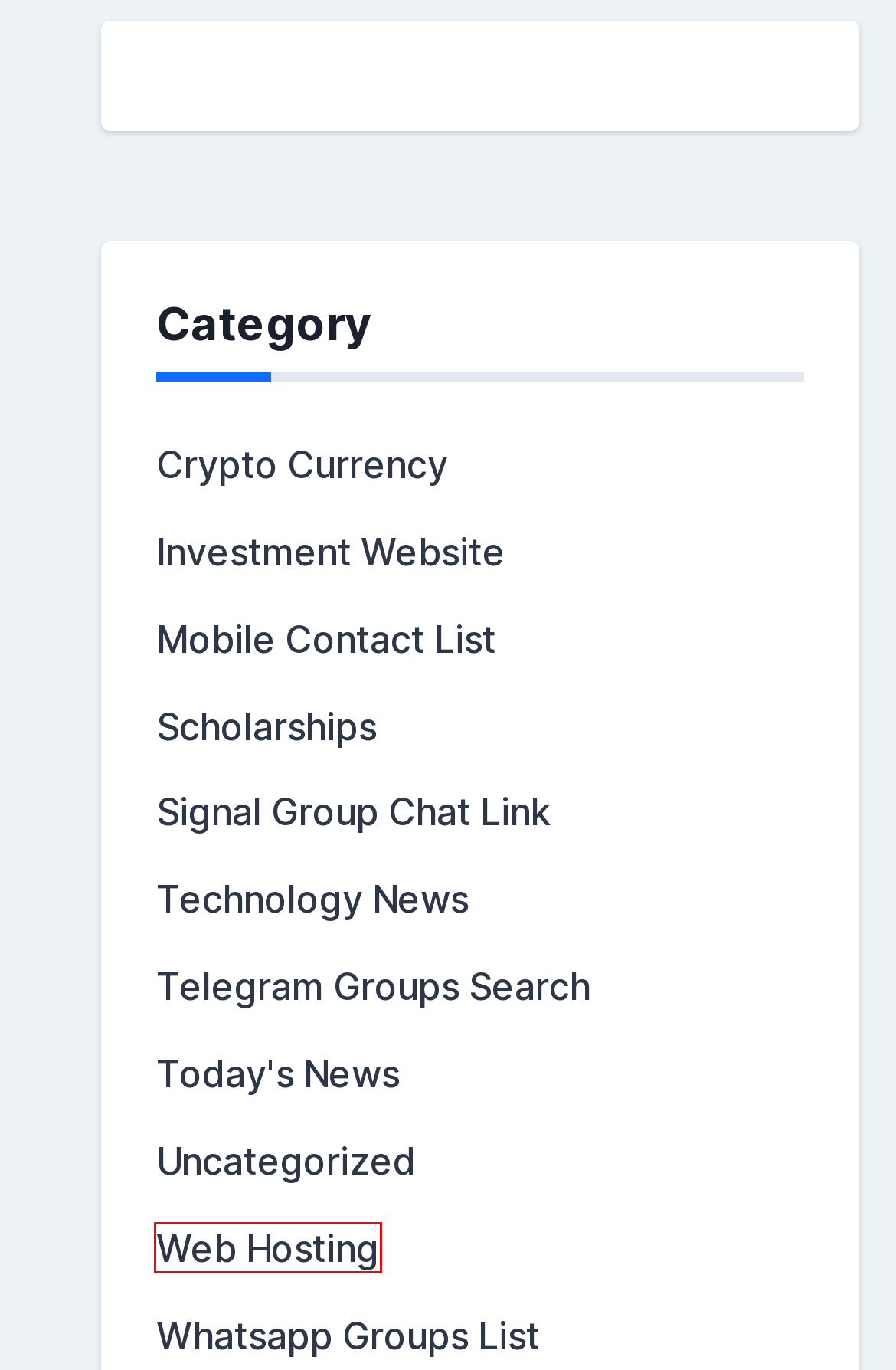You are provided with a screenshot of a webpage that includes a red rectangle bounding box. Please choose the most appropriate webpage description that matches the new webpage after clicking the element within the red bounding box. Here are the candidates:
A. Investment Website - WhatsApp Group Links
B. Mobile Contact List - WhatsApp Group Links
C. Uncategorized - WhatsApp Group Links
D. Today's News - WhatsApp Group Links
E. Telegram Groups Search - WhatsApp Group Links
F. Web Hosting - WhatsApp Group Links
G. Whatsapp Groups List - WhatsApp Group Links
H. Signal Group Chat Link - WhatsApp Group Links

F